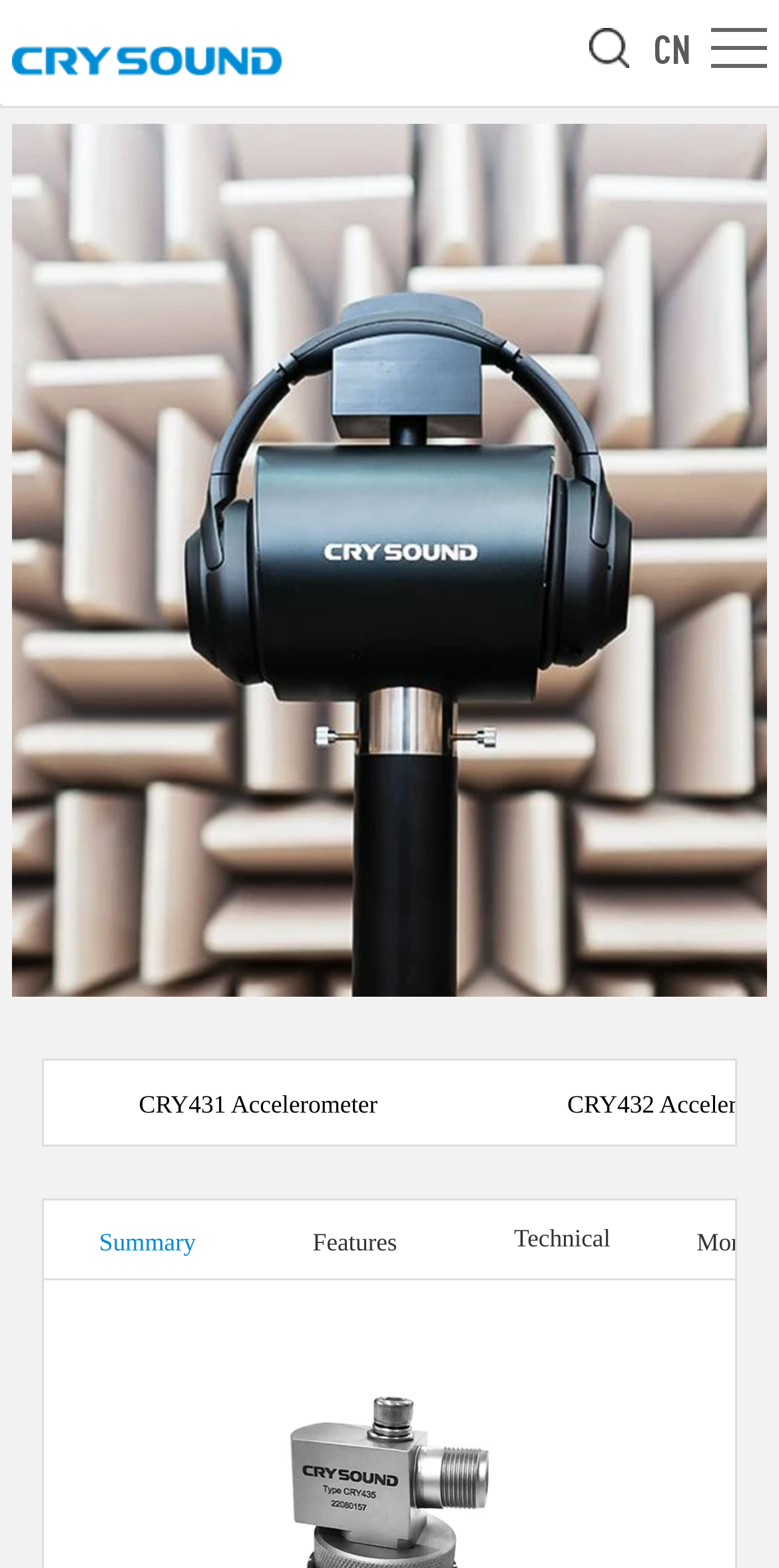Write an extensive caption that covers every aspect of the webpage.

The webpage is about a product, specifically the CRY435 Accelerometer-CRYSOUND. At the top left corner, there is a link to "杭州兆华电子有限公司" (Hangzhou Zhihua Electronics Co., Ltd.). To the right of this link, there are three more links: an empty link, "CN", and another empty link. 

Below these links, there is a large image that spans almost the entire width of the page, with the text "PRODUCT CENTER" on it. 

In the lower half of the page, there is a link to "CRY431 Accelerometer" on the left side. To the right of this link, there are three sections labeled "Summary", "Features", and "Technical specification", which are likely to provide detailed information about the product.